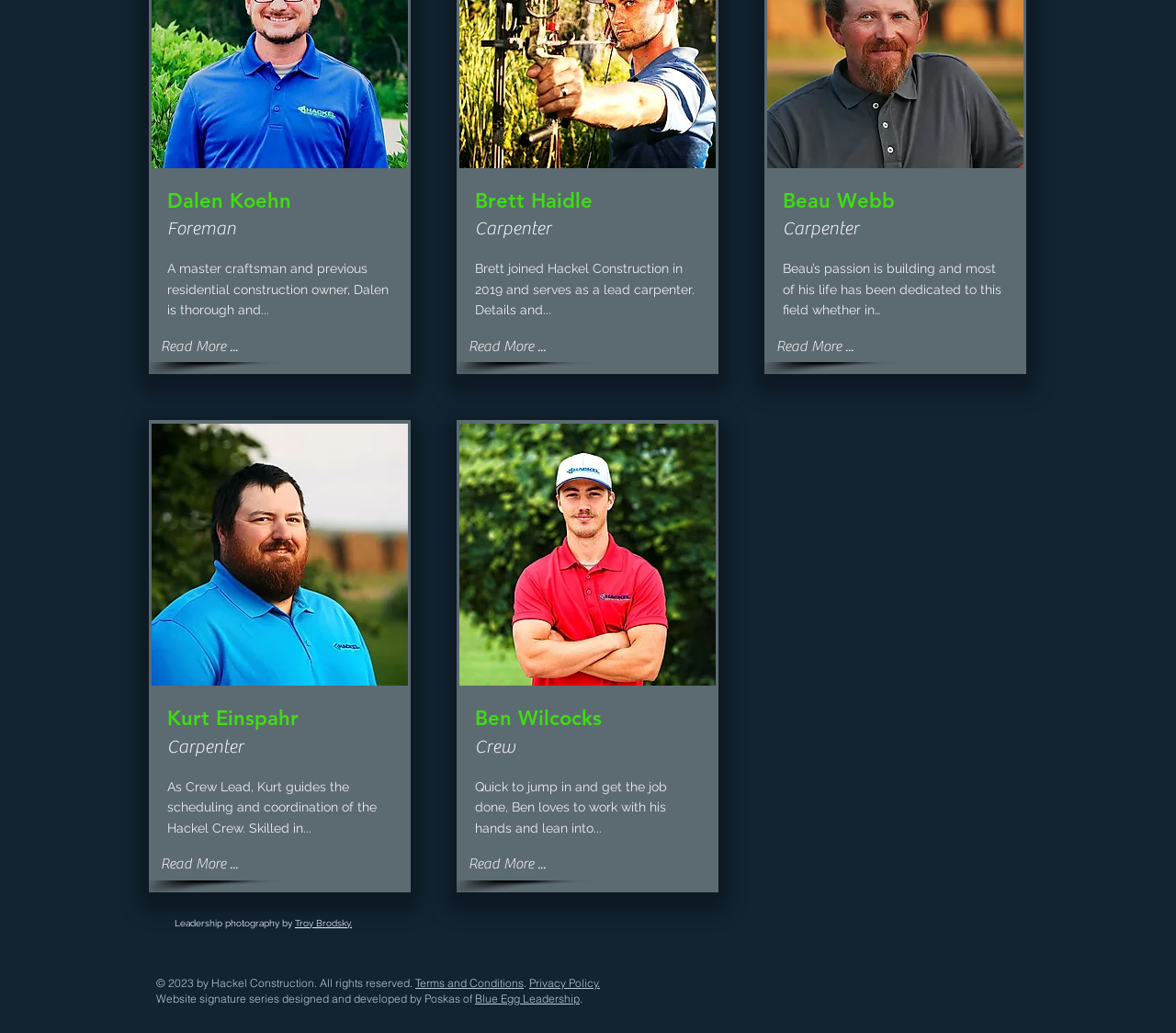From the webpage screenshot, predict the bounding box coordinates (top-left x, top-left y, bottom-right x, bottom-right y) for the UI element described here: Troy Brodsky.

[0.251, 0.889, 0.299, 0.899]